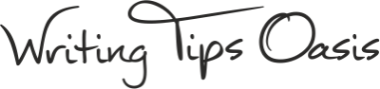What type of font is used in the logo?
Refer to the image and give a detailed answer to the question.

The caption describes the font used in the logo as 'stylish, handwritten font', which emphasizes a creative and inviting atmosphere.